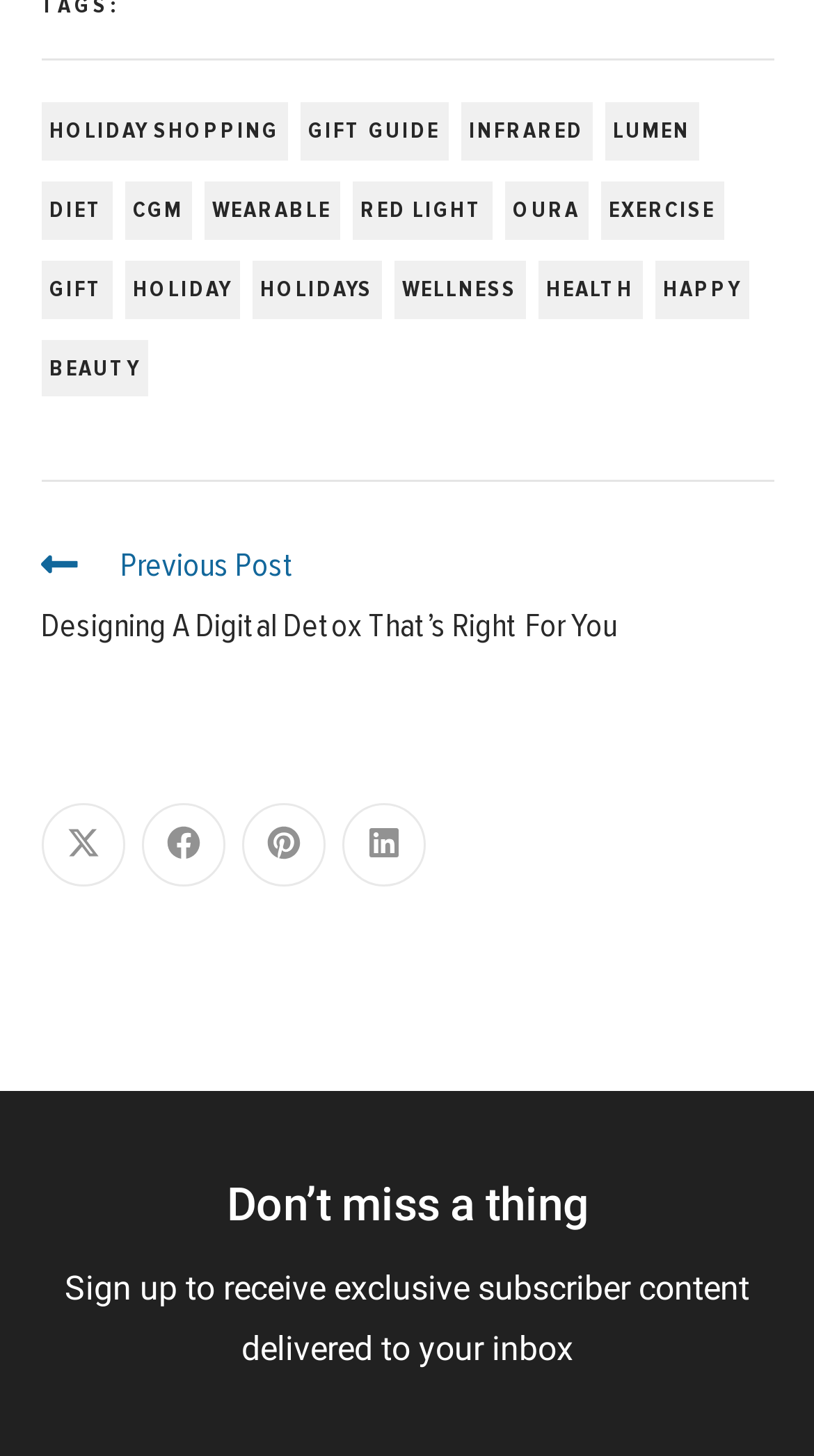What is the theme of the articles on this webpage?
Examine the screenshot and reply with a single word or phrase.

Wellness and health